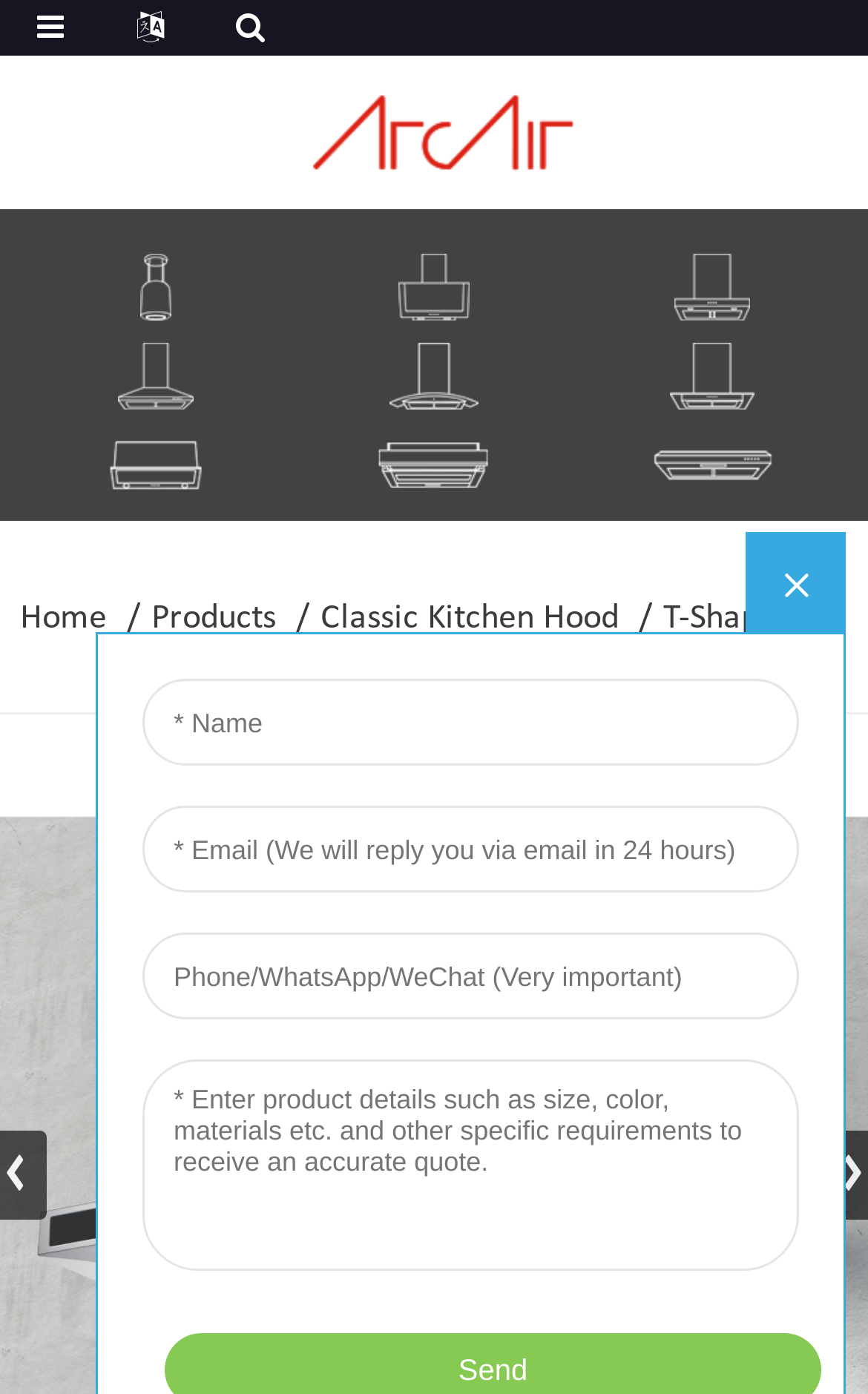Determine the bounding box coordinates of the element that should be clicked to execute the following command: "Share this page on Facebook".

None